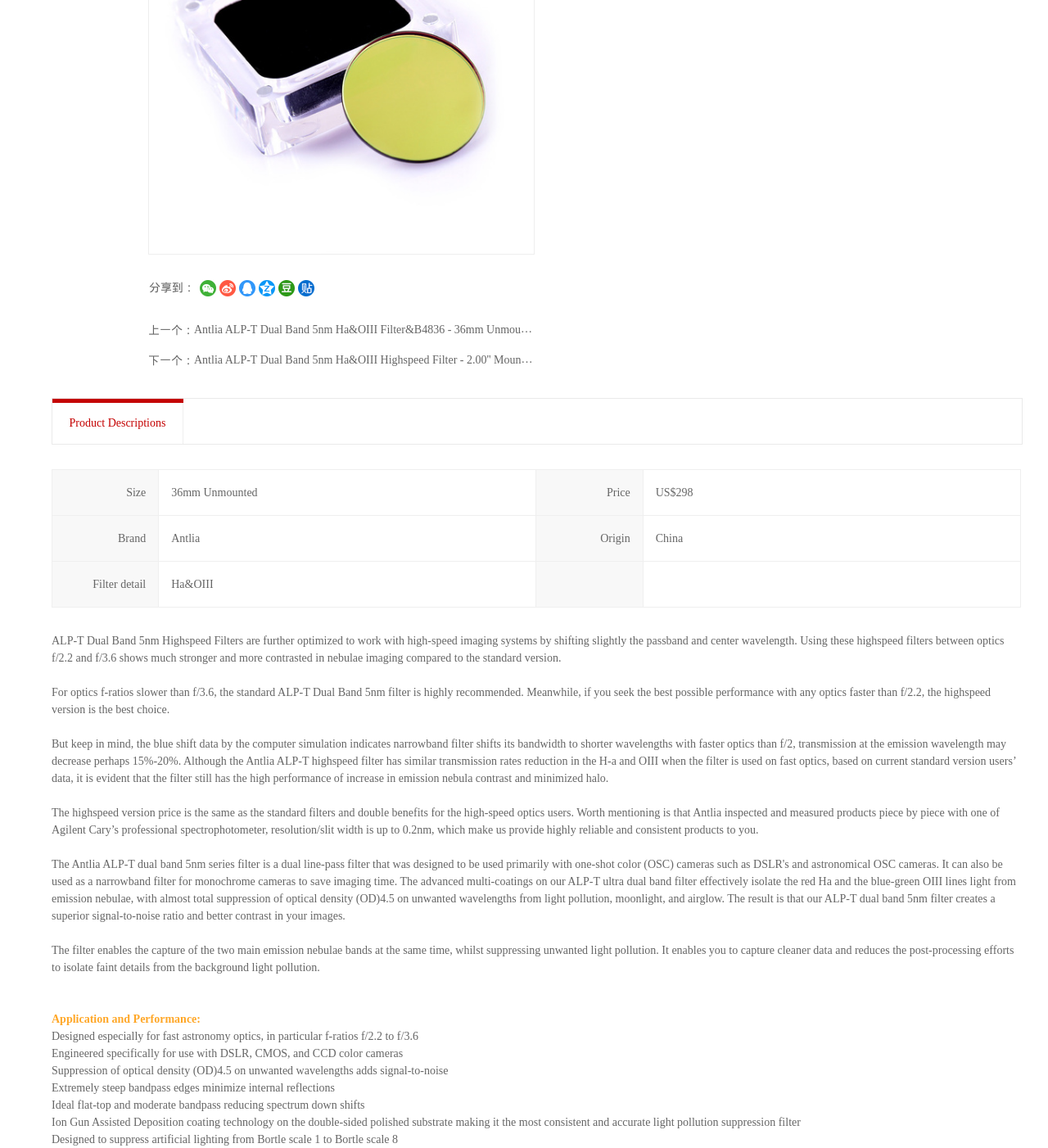Given the element description, predict the bounding box coordinates in the format (top-left x, top-left y, bottom-right x, bottom-right y), using floating point numbers between 0 and 1: 3 stars 0

None